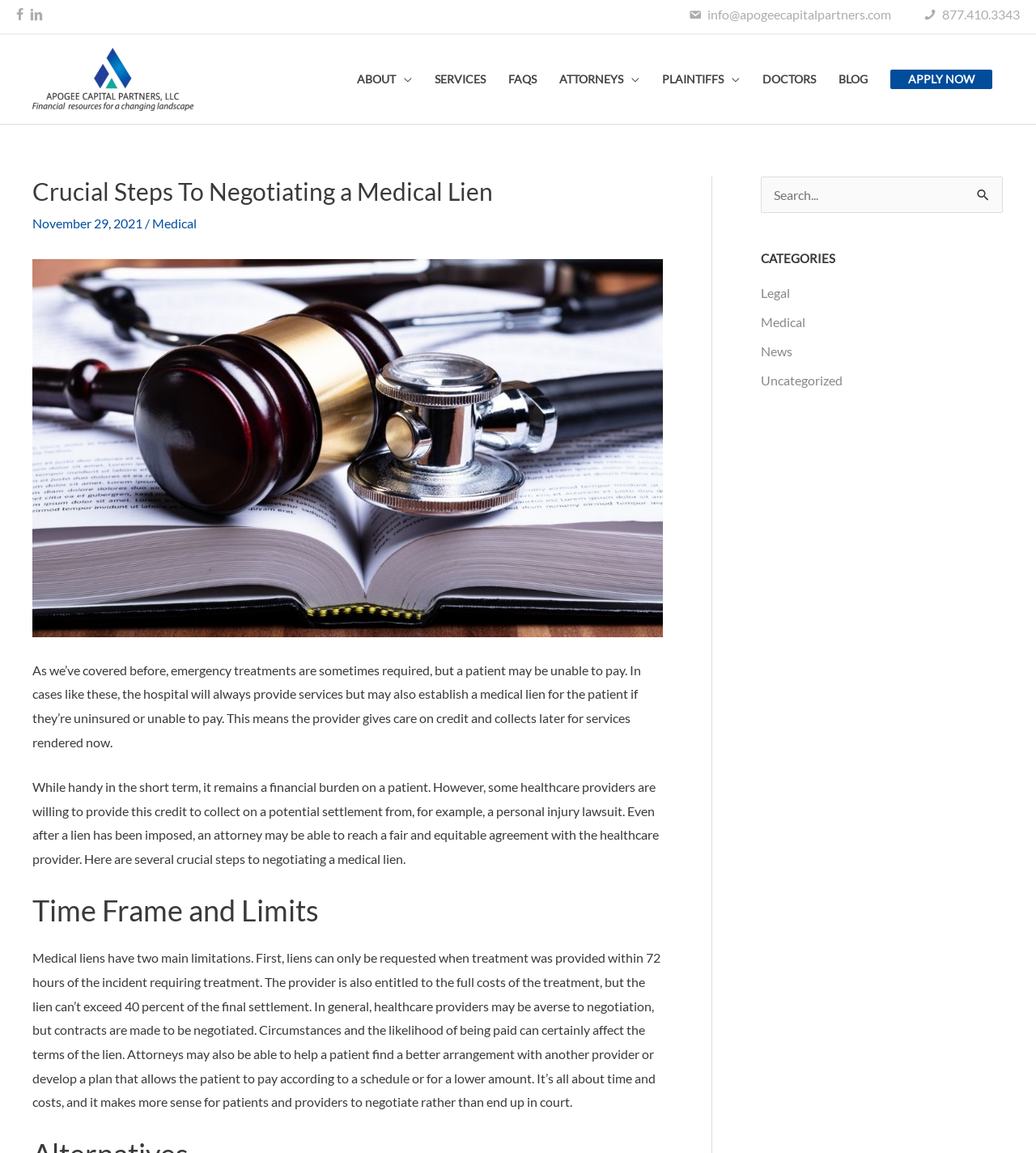From the webpage screenshot, predict the bounding box of the UI element that matches this description: "Plaintiffs".

[0.628, 0.03, 0.725, 0.108]